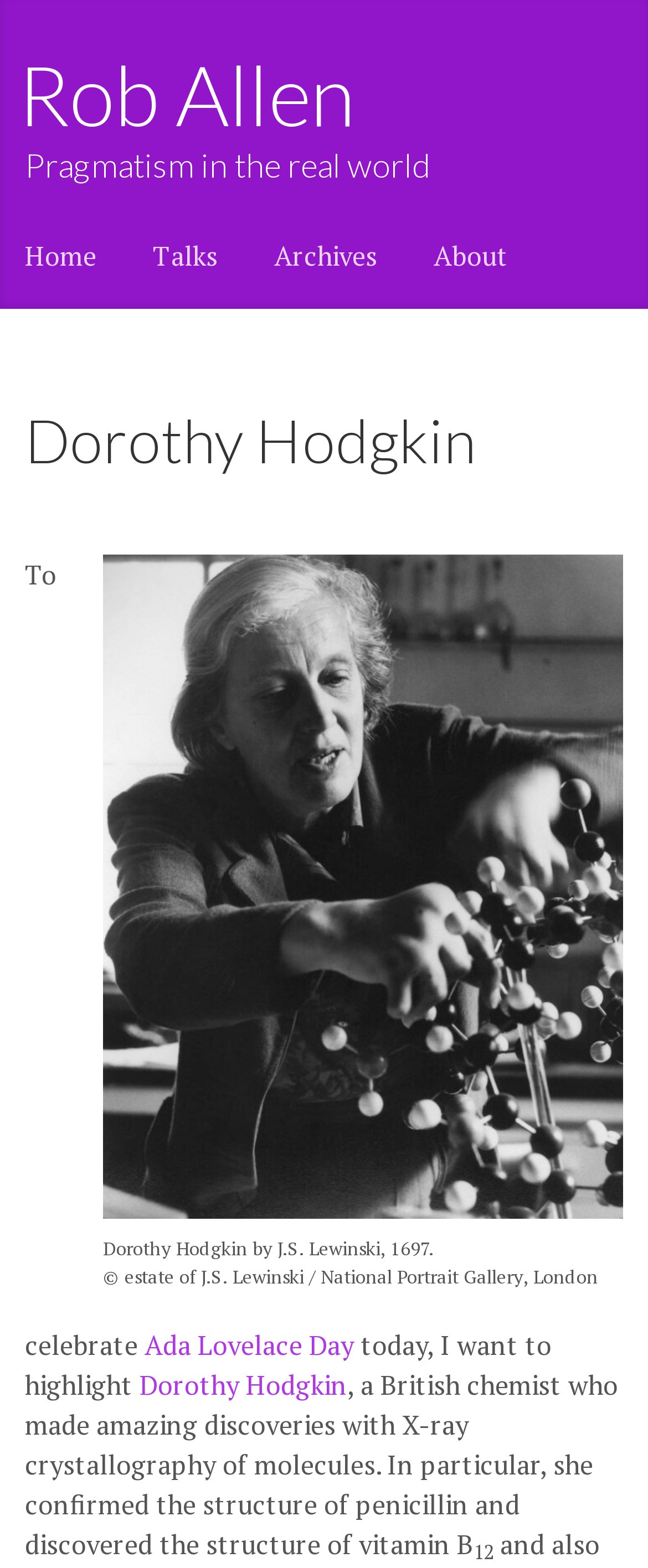Respond to the question below with a single word or phrase: What is the field of study of Dorothy Hodgkin?

Chemistry